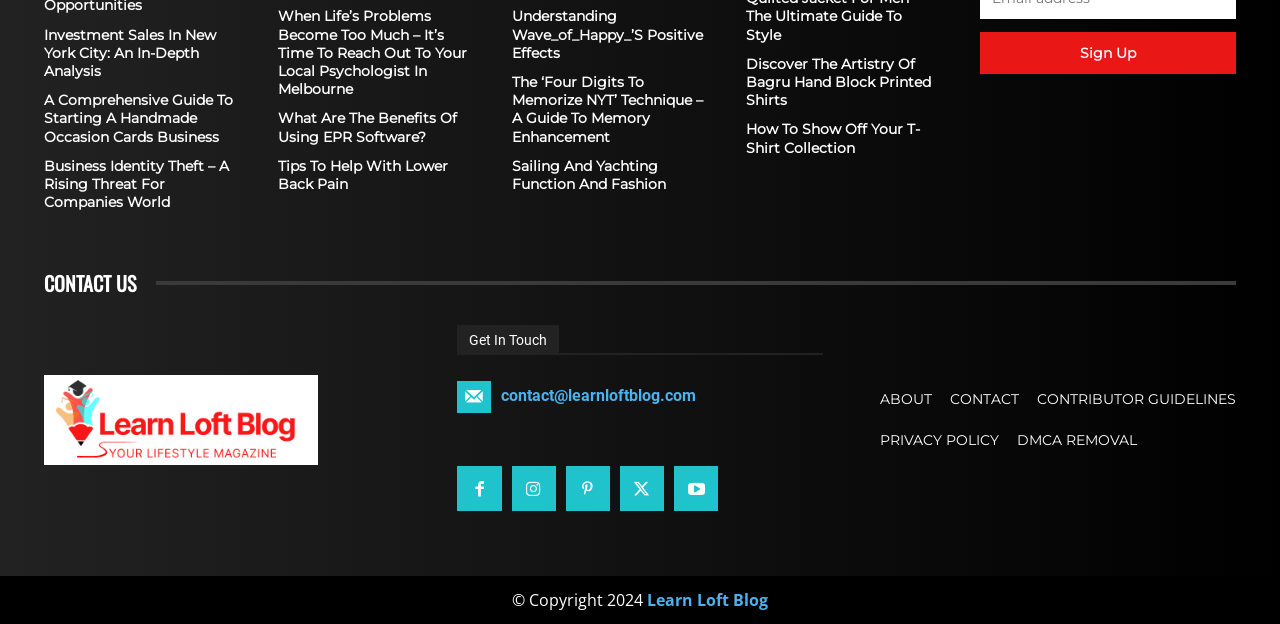Please find the bounding box coordinates in the format (top-left x, top-left y, bottom-right x, bottom-right y) for the given element description. Ensure the coordinates are floating point numbers between 0 and 1. Description: Understanding Wave_of_Happy_’s Positive Effects

[0.4, 0.012, 0.549, 0.099]